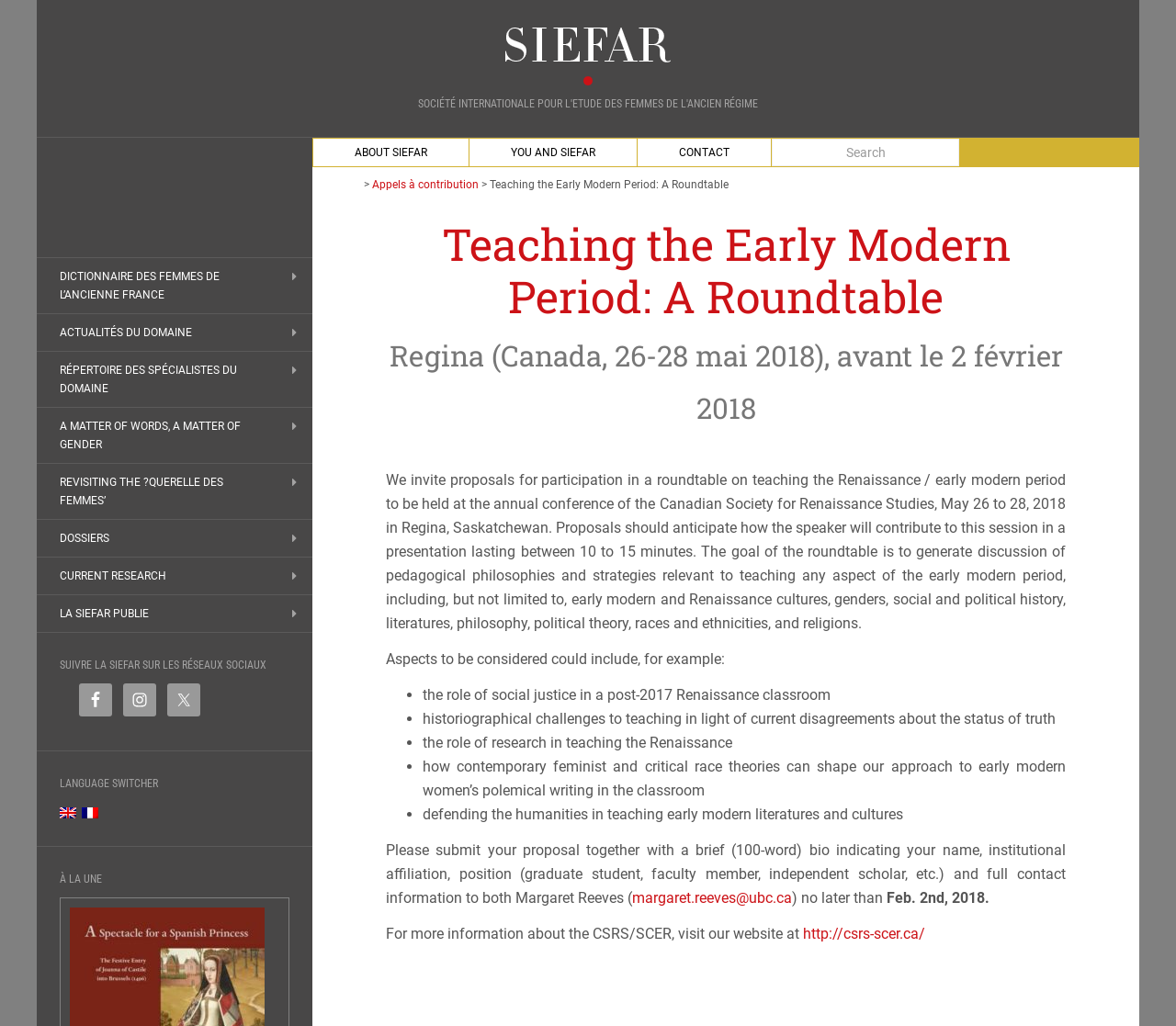Identify the bounding box coordinates of the part that should be clicked to carry out this instruction: "check new stories".

None